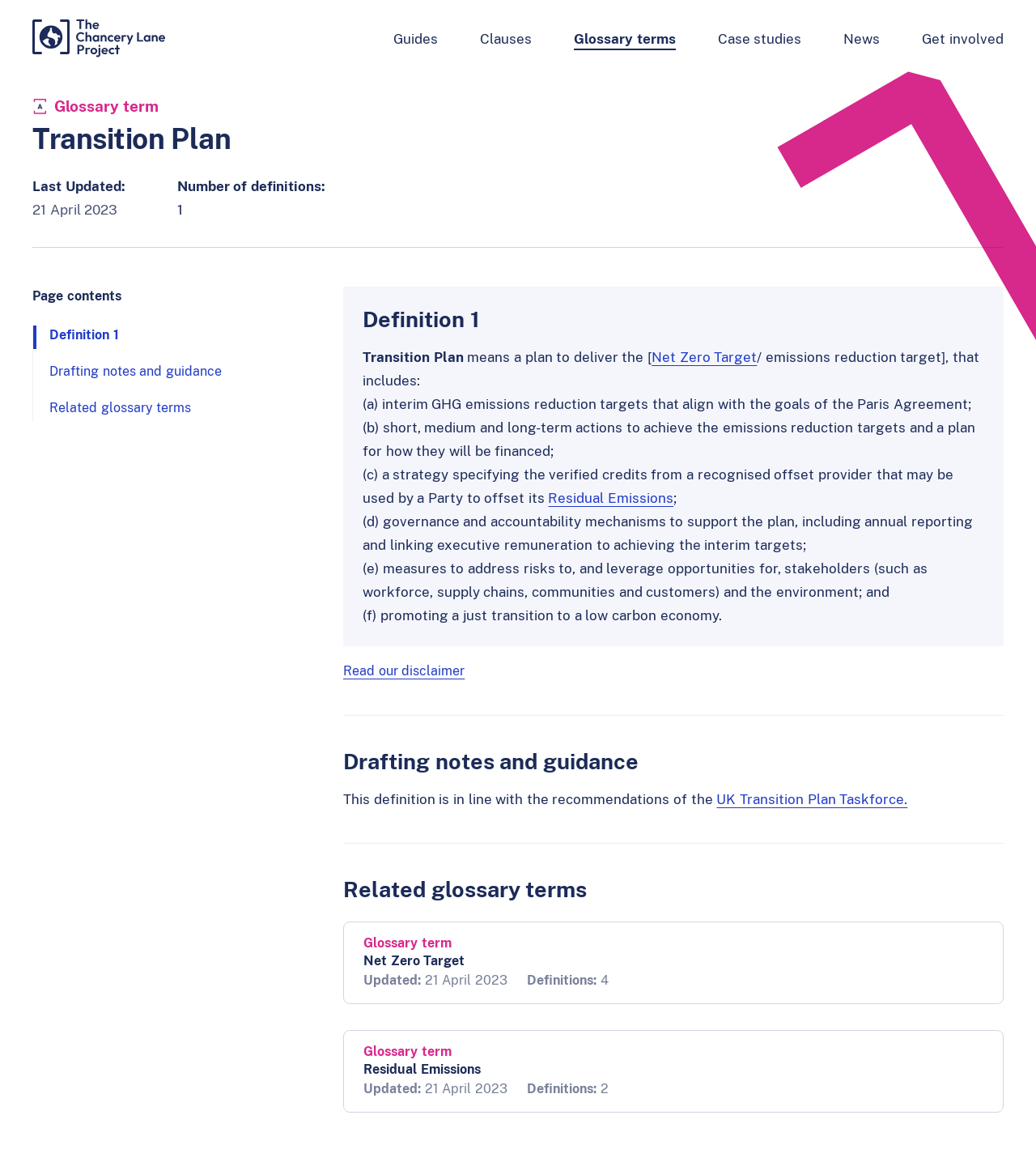Locate the bounding box coordinates of the clickable part needed for the task: "Check the 'Last Updated' time".

[0.031, 0.173, 0.114, 0.187]